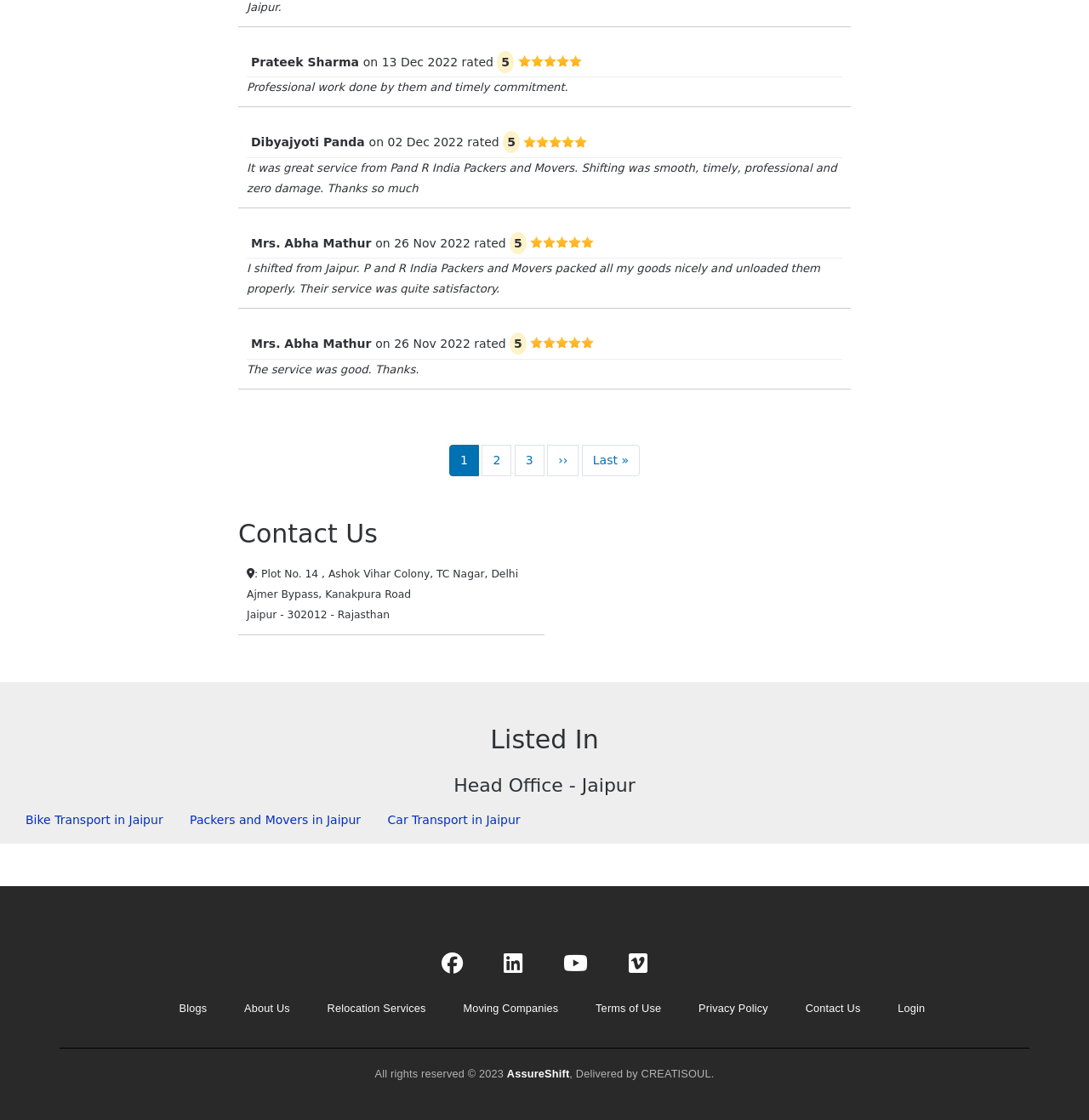Using the given element description, provide the bounding box coordinates (top-left x, top-left y, bottom-right x, bottom-right y) for the corresponding UI element in the screenshot: Terms of Use

[0.531, 0.889, 0.623, 0.912]